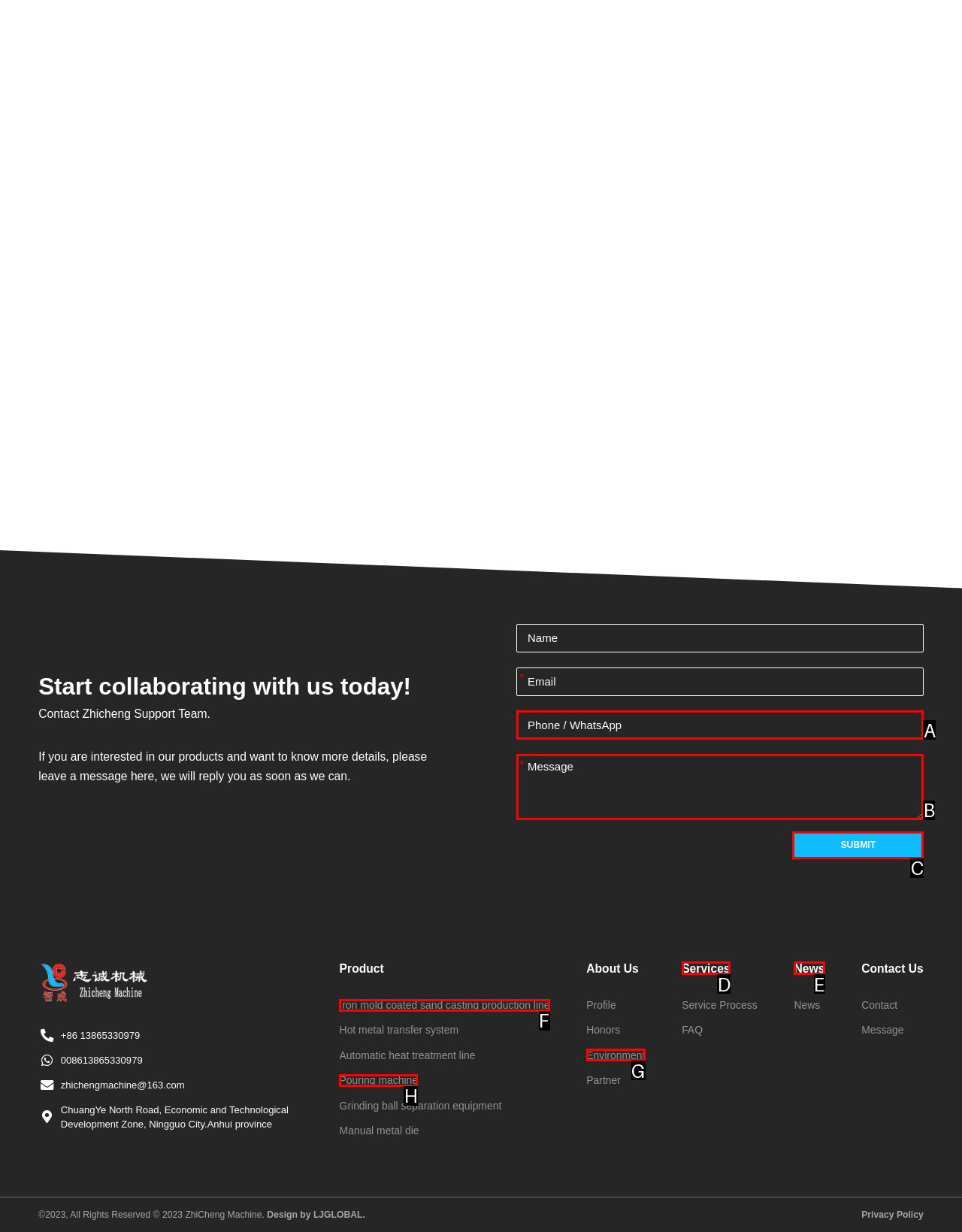Select the HTML element that should be clicked to accomplish the task: Click the SUBMIT button Reply with the corresponding letter of the option.

C